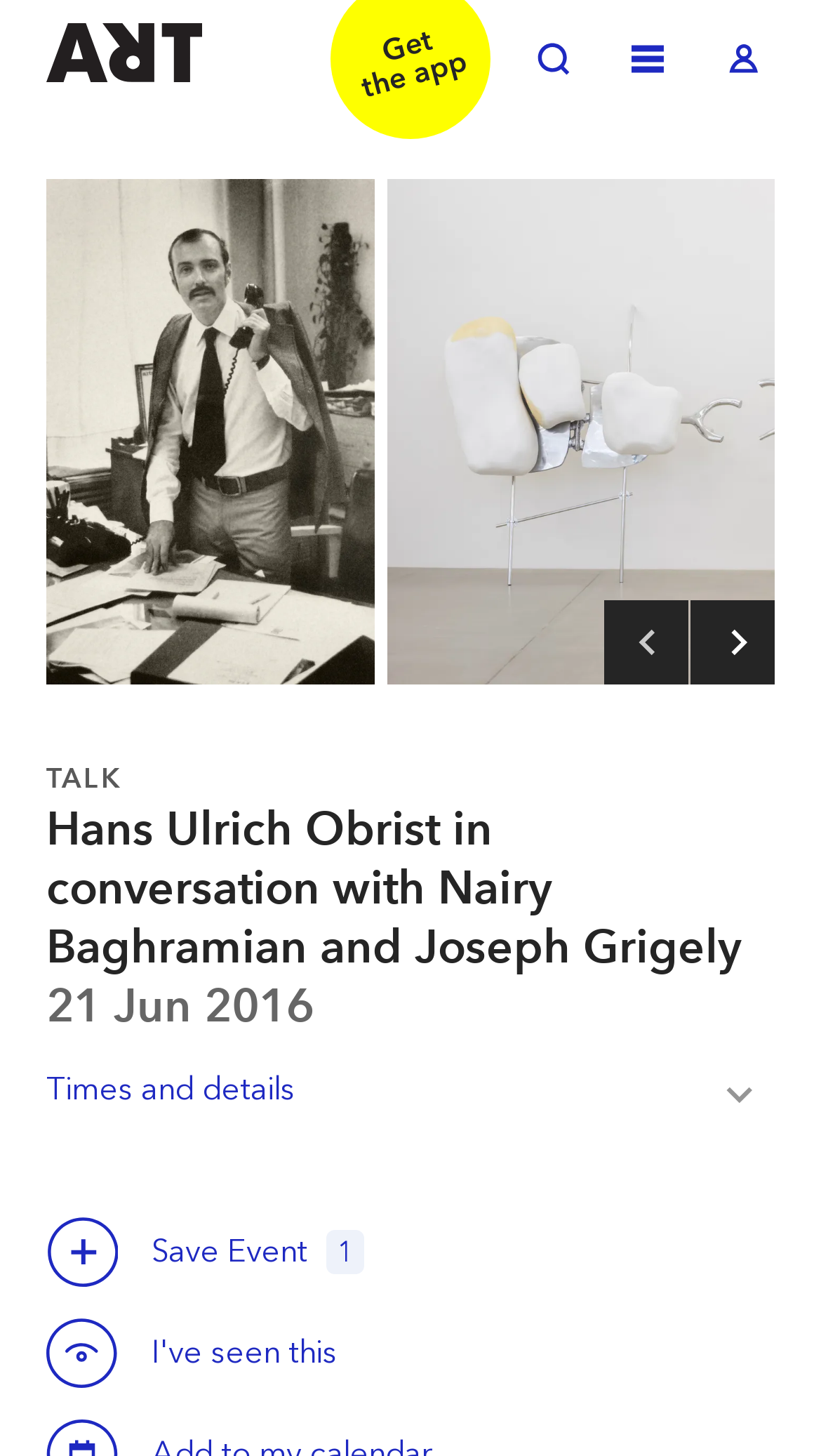Please locate the bounding box coordinates of the region I need to click to follow this instruction: "Toggle search".

[0.636, 0.02, 0.713, 0.064]